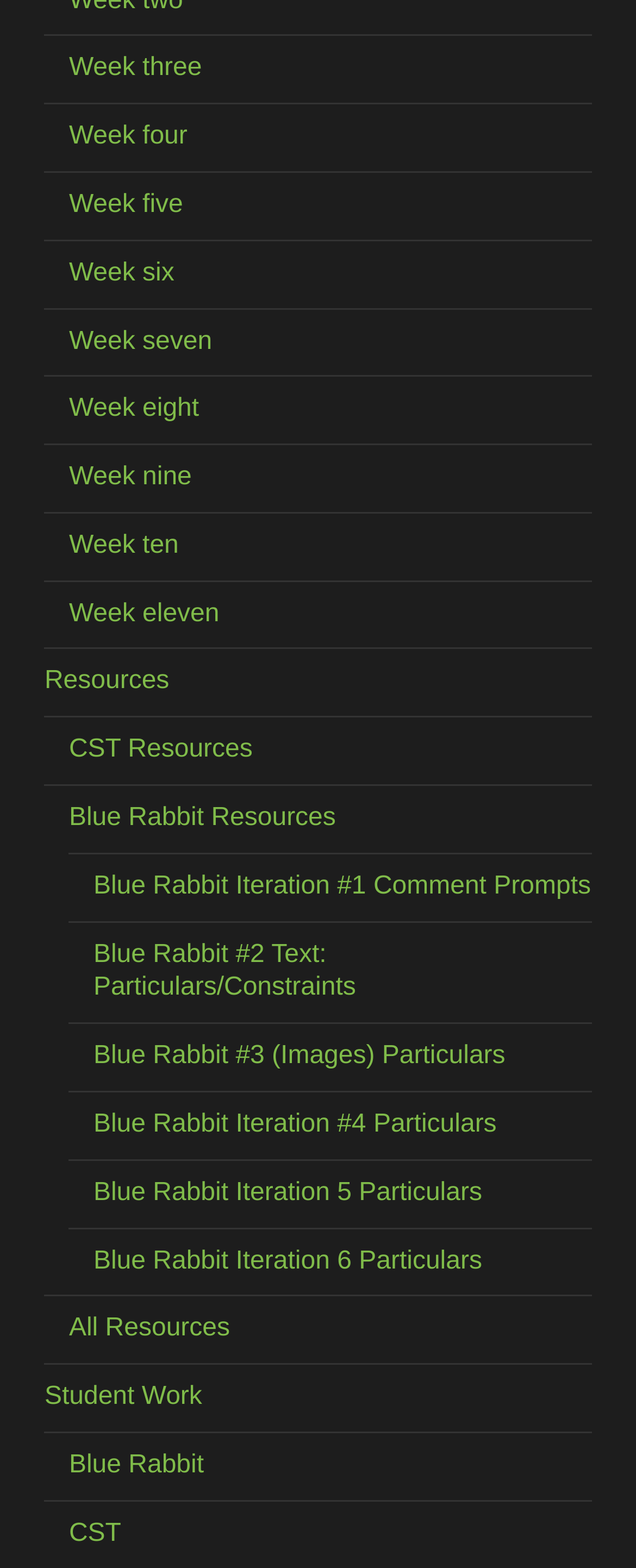Show me the bounding box coordinates of the clickable region to achieve the task as per the instruction: "View week three".

[0.108, 0.035, 0.318, 0.052]